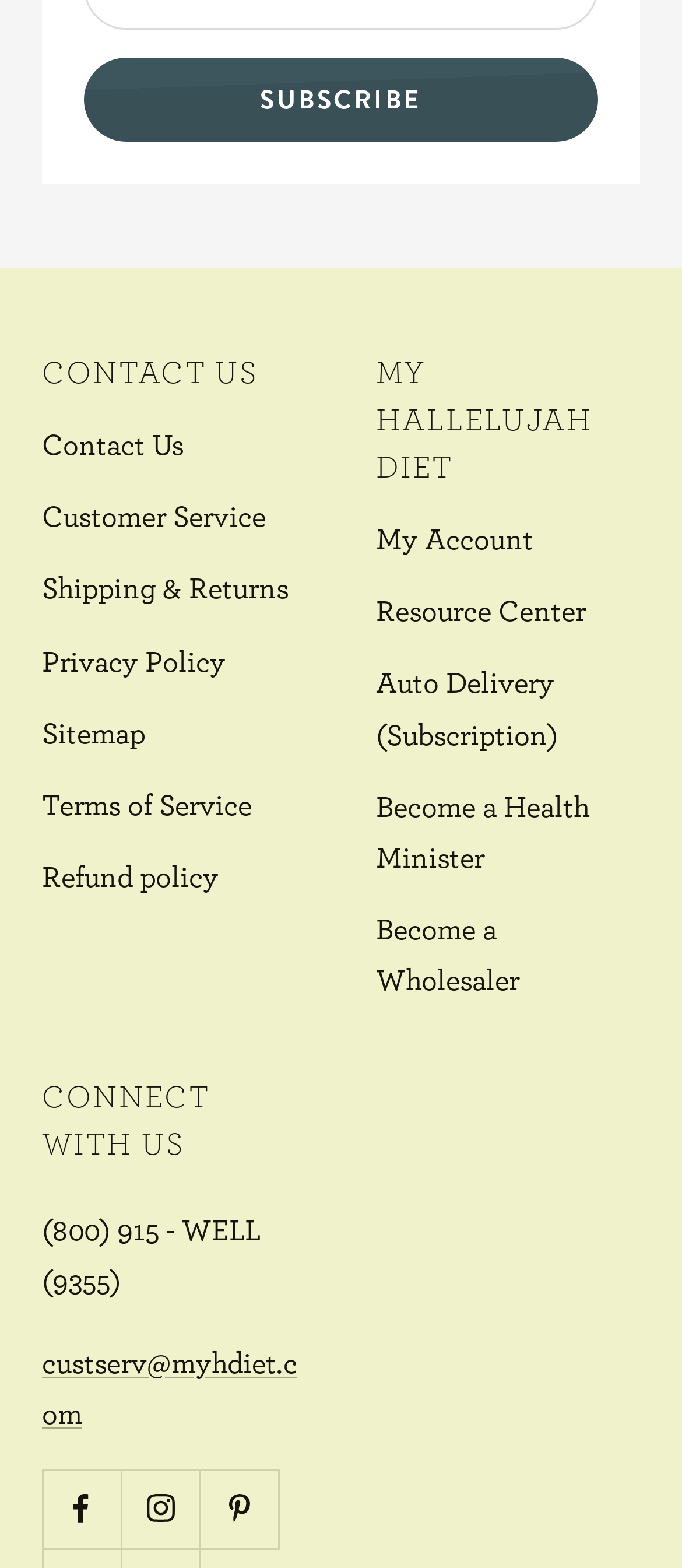Show me the bounding box coordinates of the clickable region to achieve the task as per the instruction: "Click on 'Return to Top'".

None